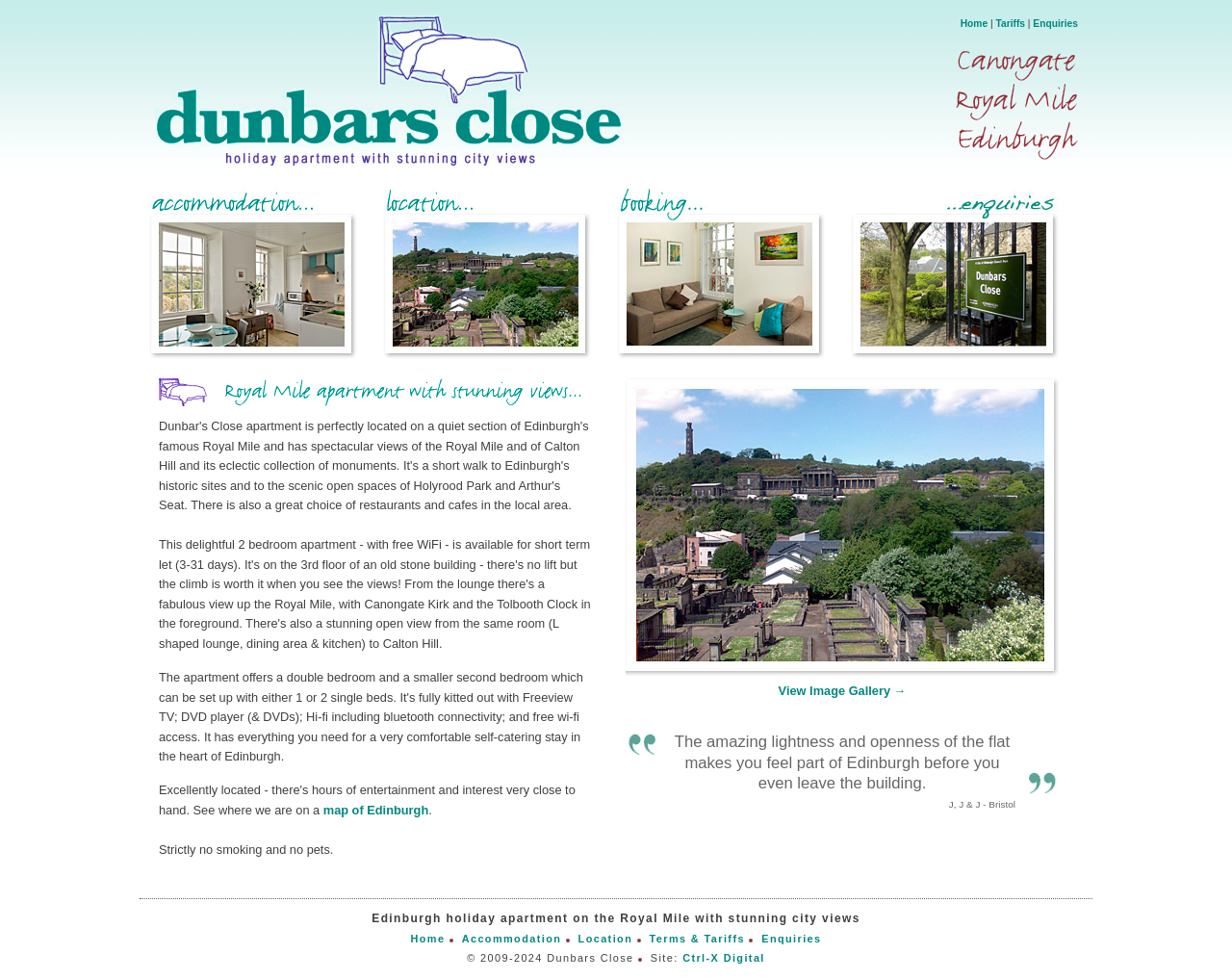Pinpoint the bounding box coordinates of the element that must be clicked to accomplish the following instruction: "Click on the Home link". The coordinates should be in the format of four float numbers between 0 and 1, i.e., [left, top, right, bottom].

[0.779, 0.019, 0.802, 0.029]